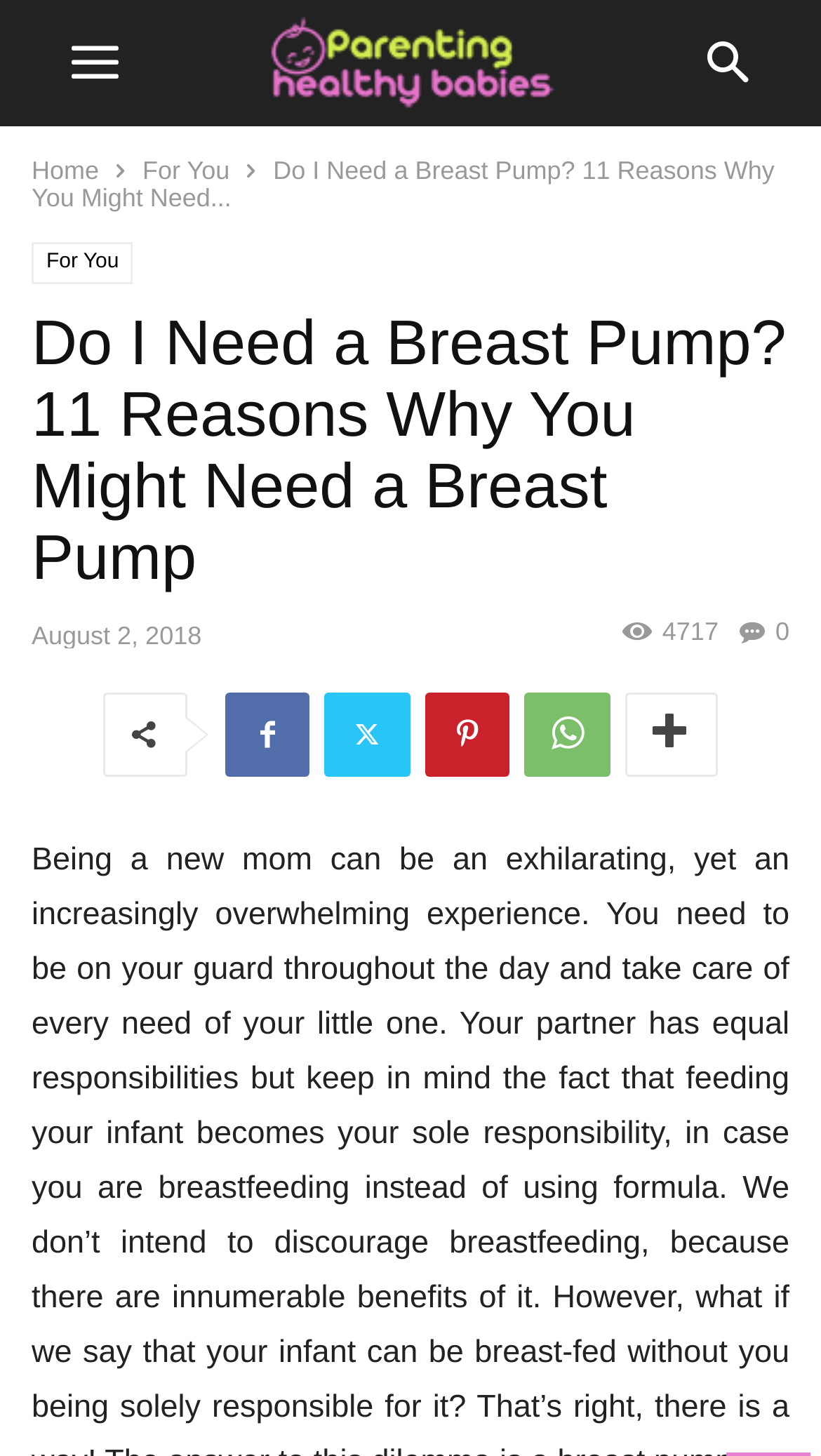Give a concise answer of one word or phrase to the question: 
What is the category of the article?

For You